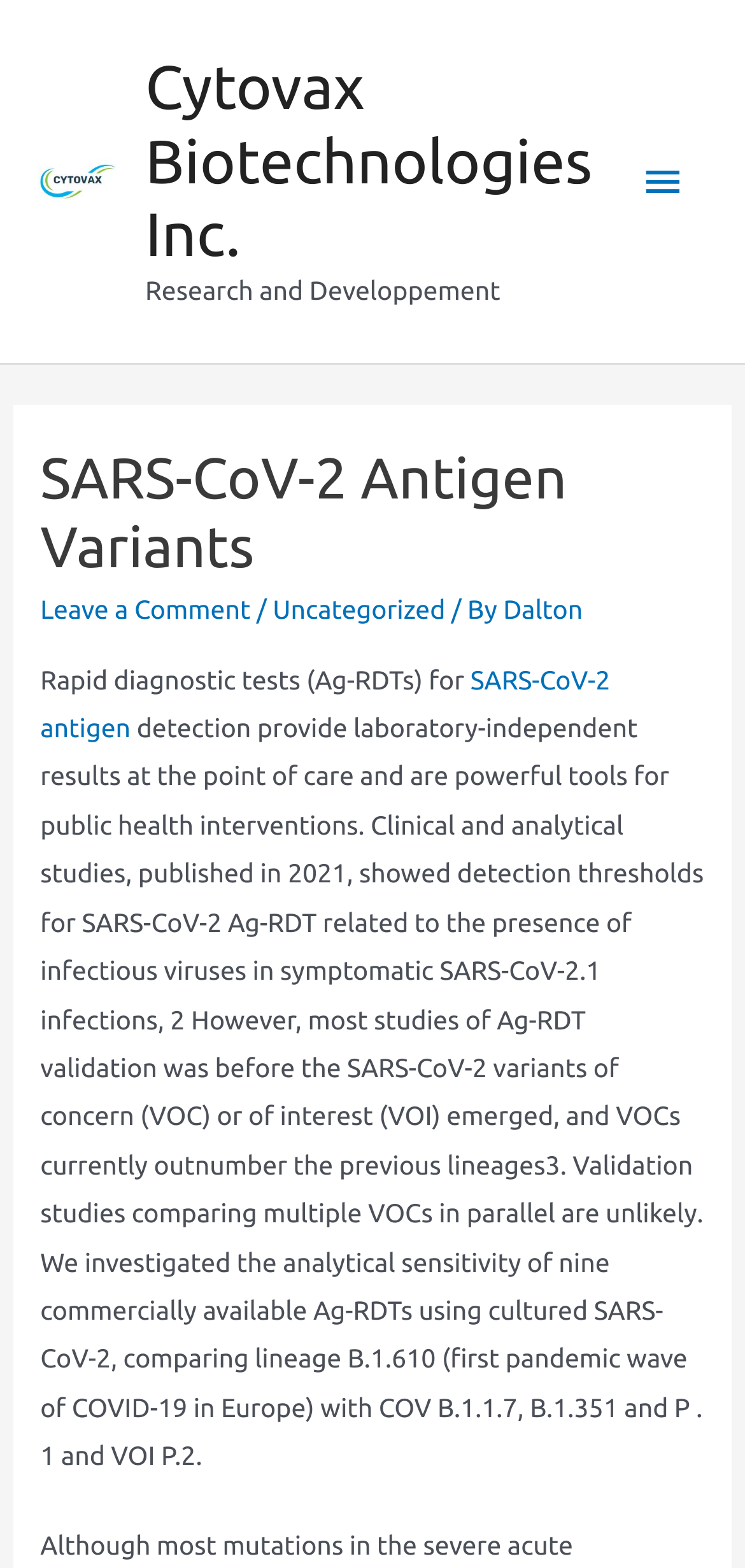Pinpoint the bounding box coordinates of the clickable area needed to execute the instruction: "Read the SARS-CoV-2 Antigen Variants heading". The coordinates should be specified as four float numbers between 0 and 1, i.e., [left, top, right, bottom].

[0.054, 0.283, 0.946, 0.37]